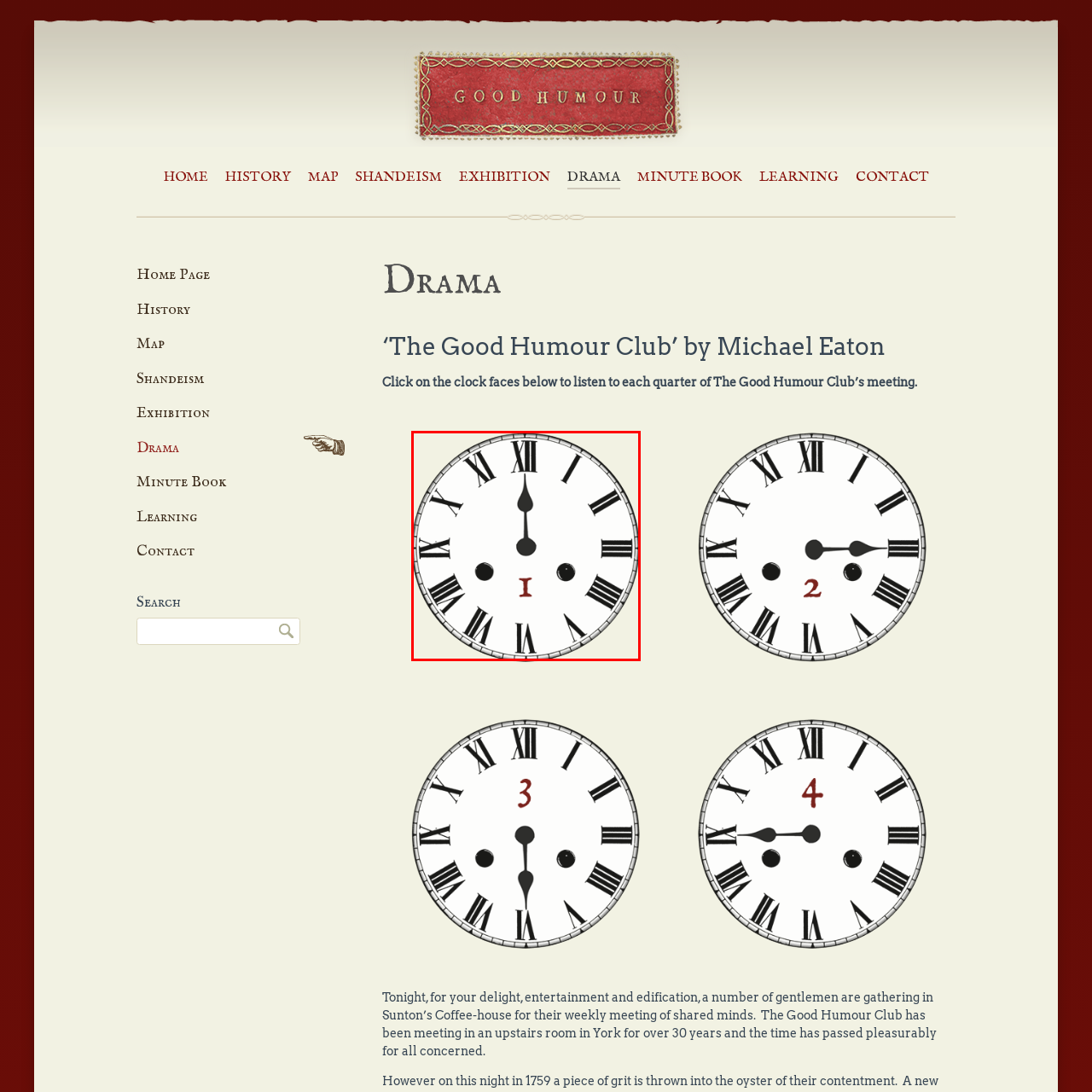What time is indicated on the clock?
Focus on the image highlighted by the red bounding box and deliver a thorough explanation based on what you see.

The clock face shows the minute hand pointing straight up at the 12, while the hour hand is slightly past the 12, suggesting that the time is just before 1:00.